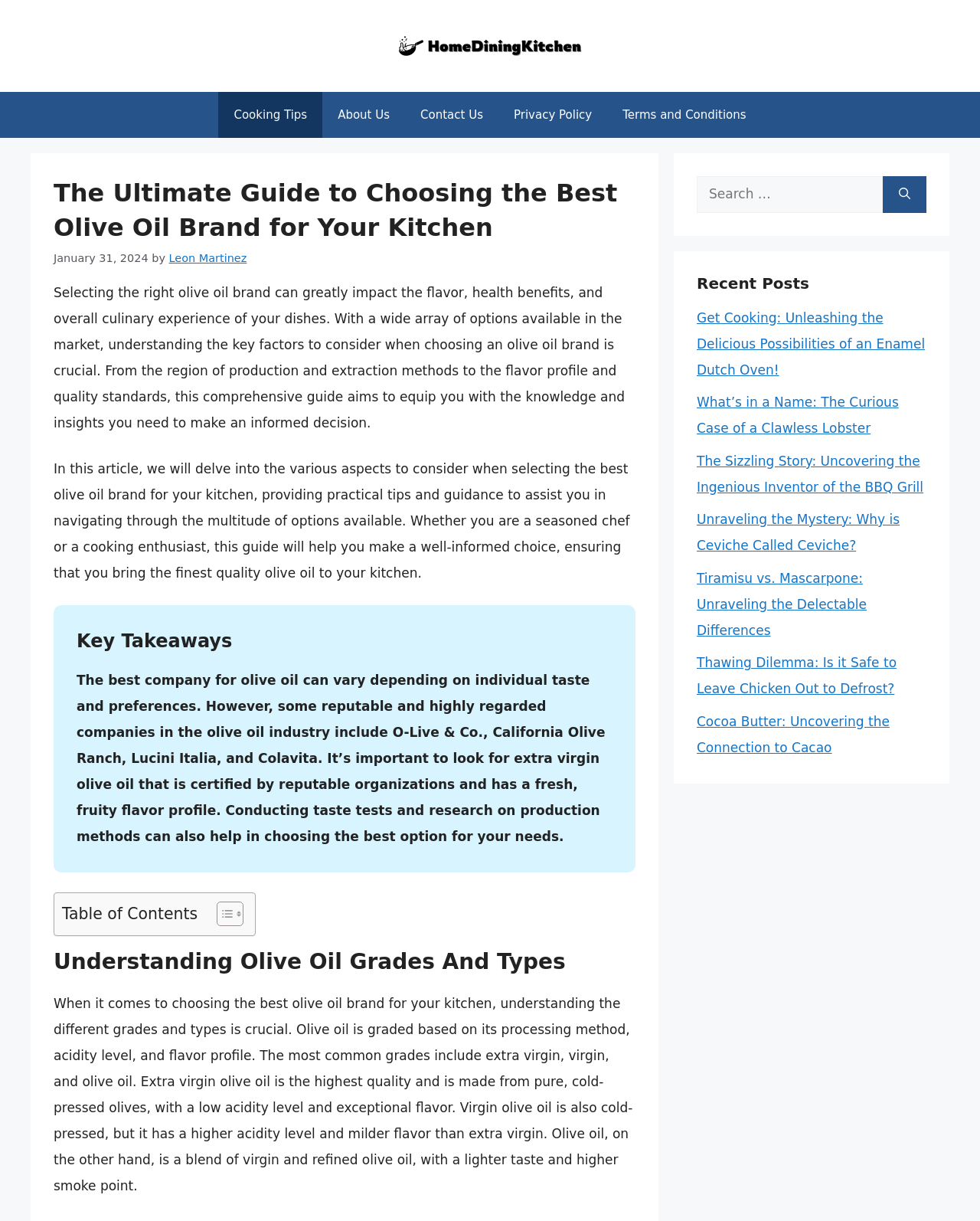Pinpoint the bounding box coordinates of the clickable element to carry out the following instruction: "Click the 'Contact Us' link."

[0.413, 0.075, 0.509, 0.113]